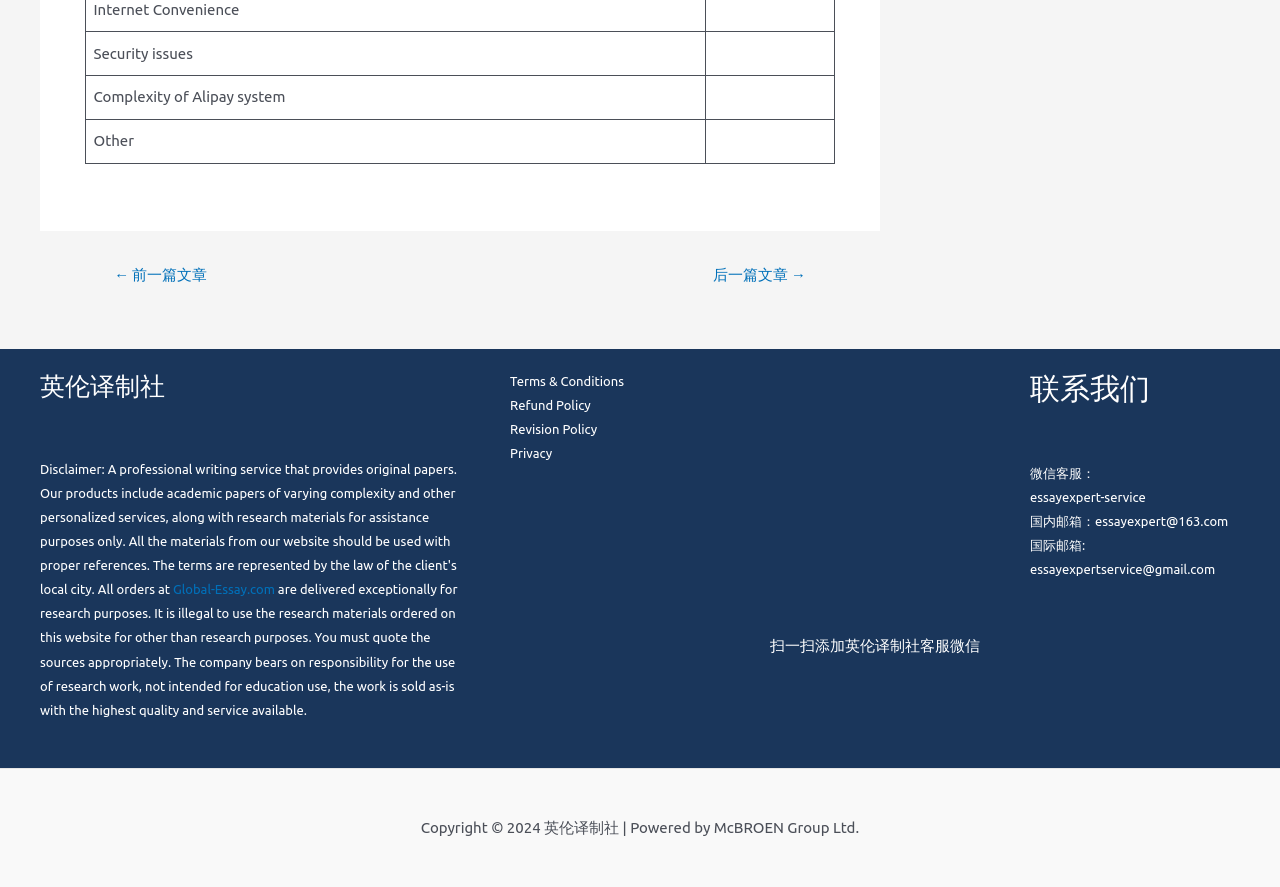Please study the image and answer the question comprehensively:
What is the purpose of the research materials?

The purpose of the research materials is 'for research purposes' which is stated in the disclaimer text located at the bottom of the webpage, inside the Footer Widget 4 element, and is indicated by the StaticText element with ID 1413.